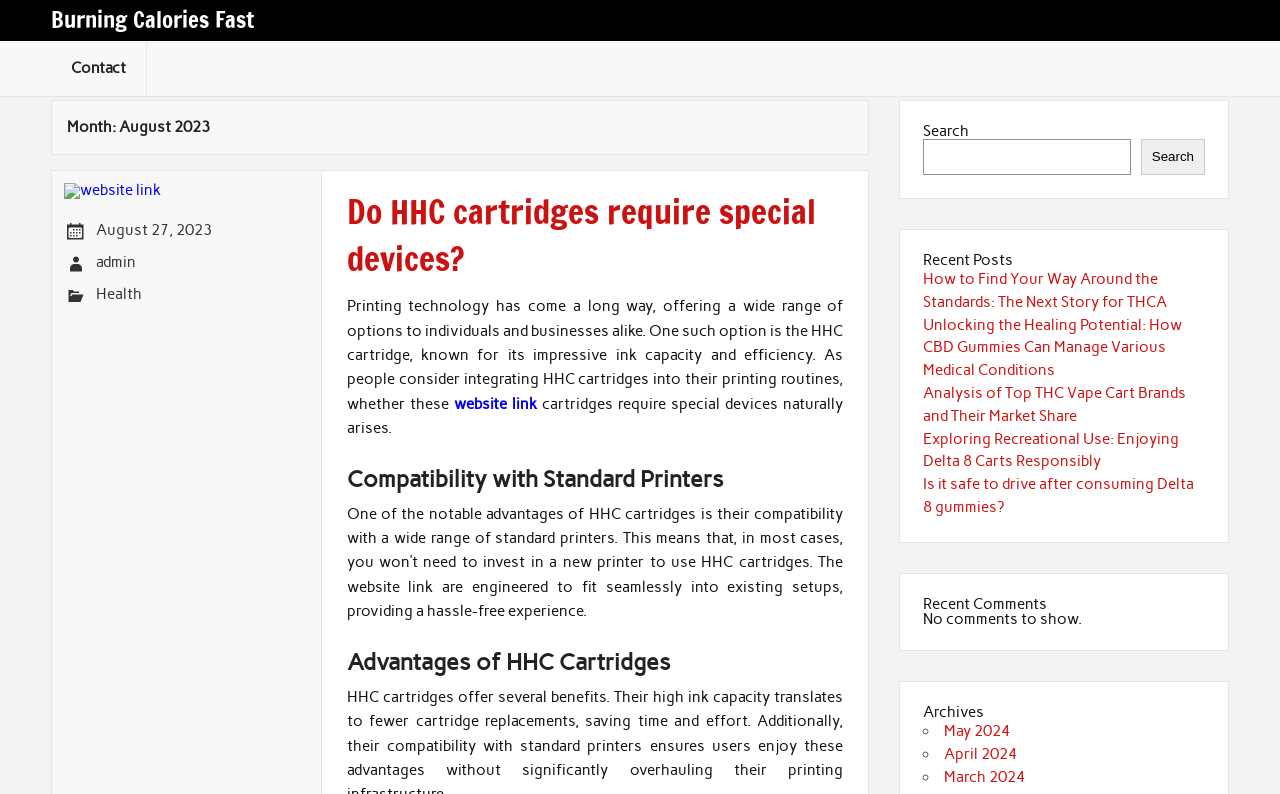Please specify the bounding box coordinates of the clickable section necessary to execute the following command: "Contact the website administrator".

[0.04, 0.052, 0.114, 0.121]